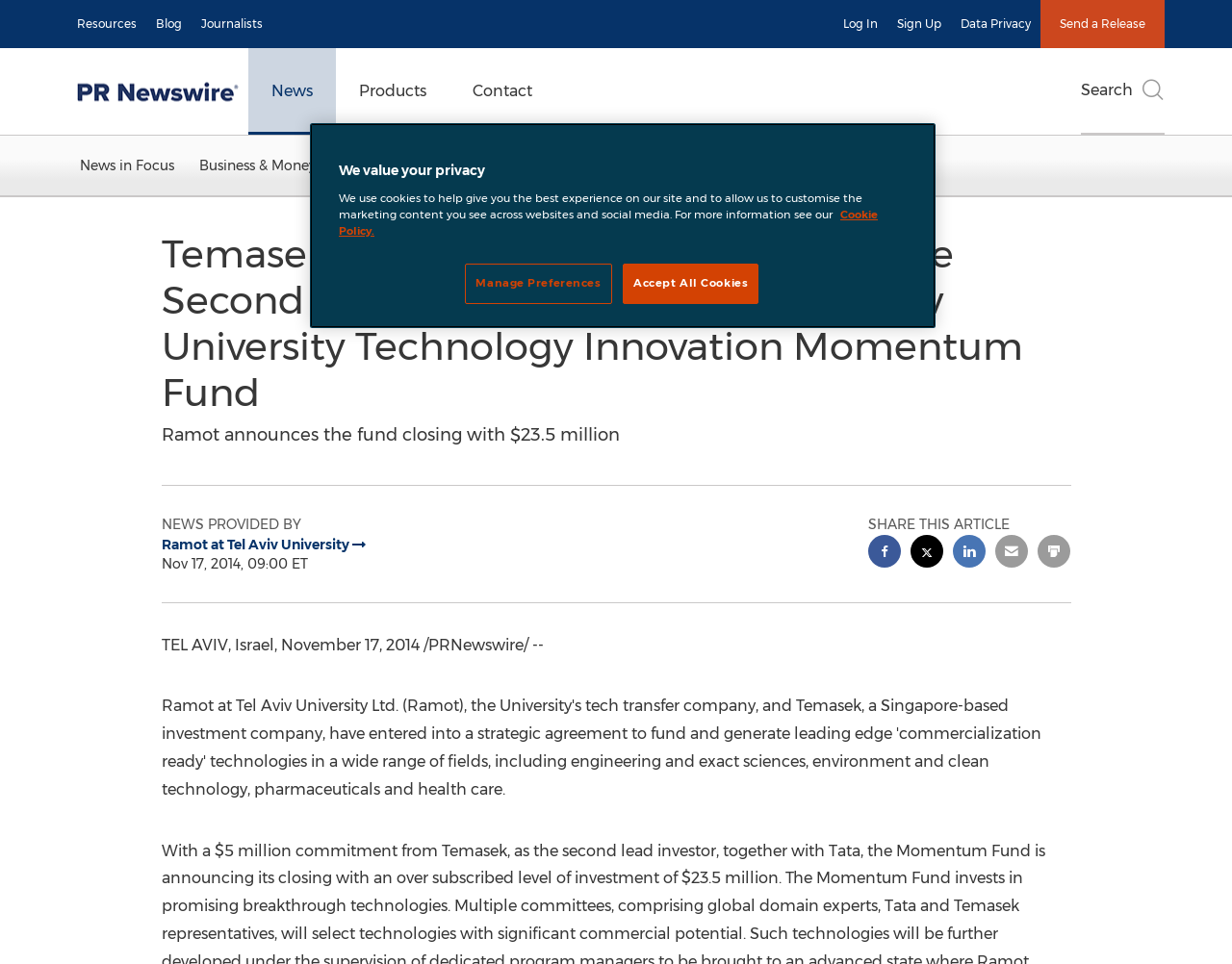What is the name of the investment company mentioned in the article?
Can you offer a detailed and complete answer to this question?

I found the answer by looking at the text content of the webpage, specifically the heading 'Temasek, Following Tata, Will Become the Second Lead Investor in Ramot at Tel Aviv University Technology Innovation Momentum Fund'.